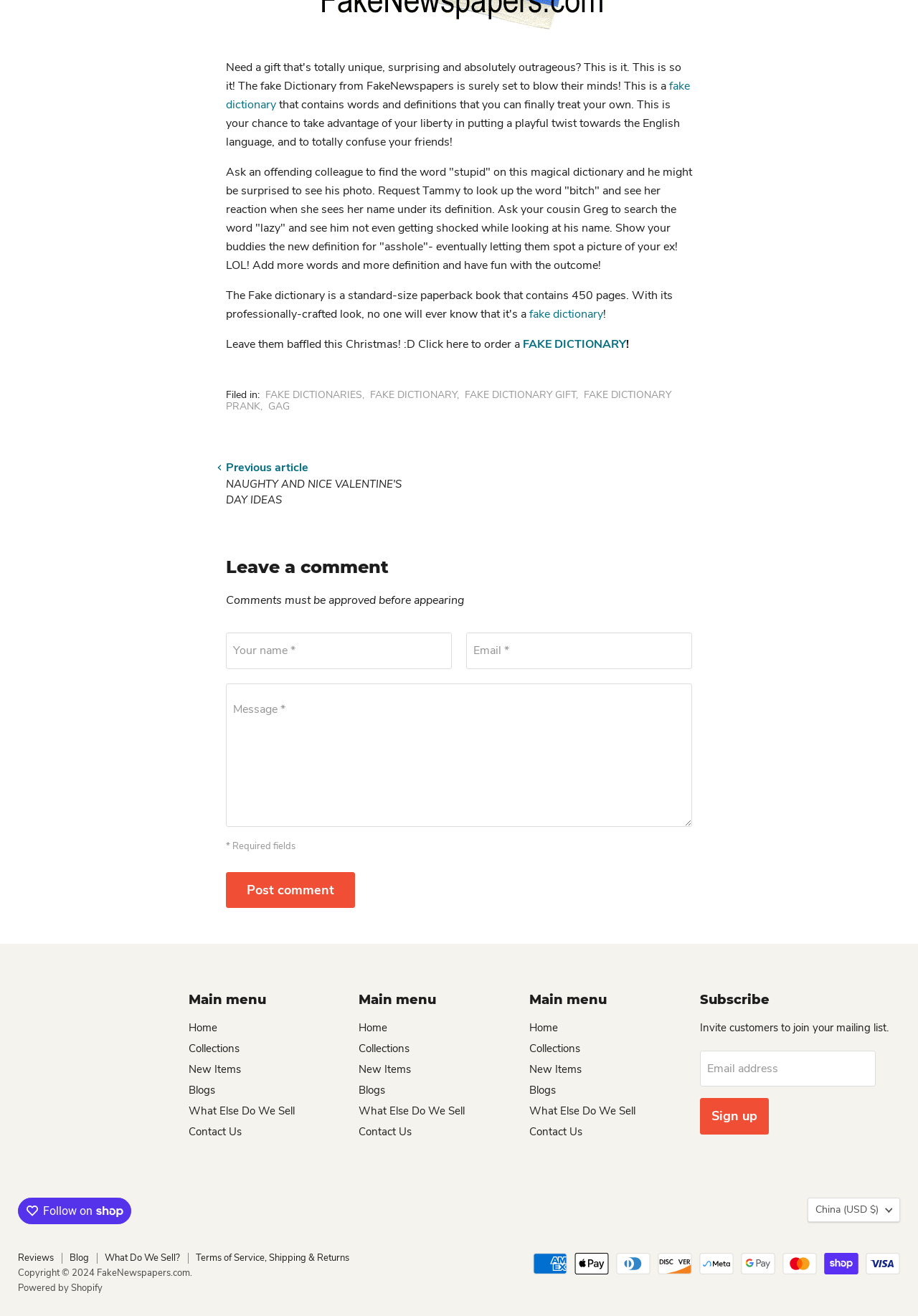Locate the bounding box of the UI element defined by this description: "[ date ]". The coordinates should be given as four float numbers between 0 and 1, formatted as [left, top, right, bottom].

None